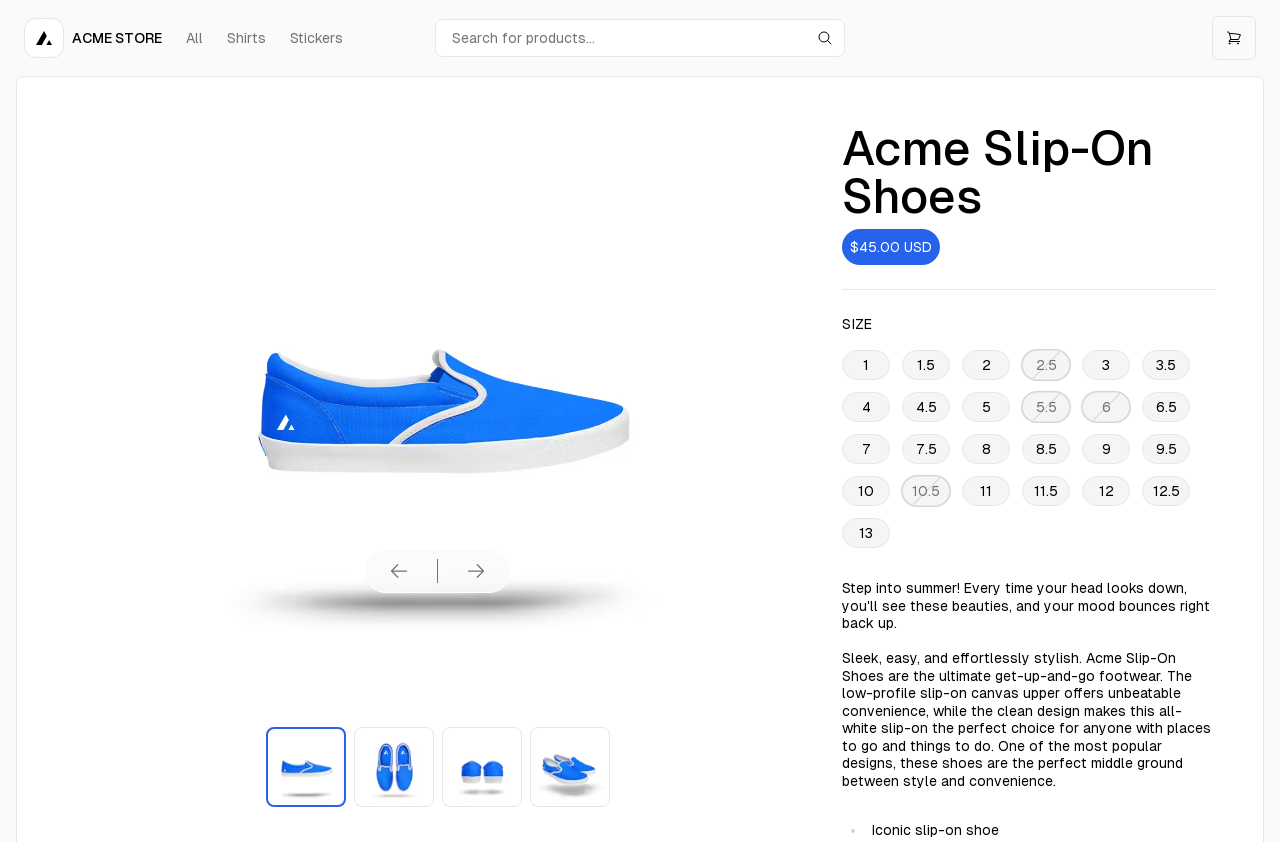Describe all the key features of the webpage in detail.

This webpage is about Acme Slip-On Shoes, showcasing a product from the Acme Store. At the top left, there is the Acme Store logo, accompanied by a navigation menu with links to "All", "Shirts", and "Stickers". A search bar is located to the right of the navigation menu. On the top right, there is an "Open cart" button.

The main content of the page is dedicated to the Acme Slip-On Shoes product. A large product image is displayed, with options to view previous, next, or enlarge the image. Below the product image, there is a heading that reads "Acme Slip-On Shoes" and a price tag of $45.00 USD.

A description list provides details about the product, including its size options, which range from 1 to 13, with some sizes disabled. The product description is a lengthy text that highlights the features and benefits of the Acme Slip-On Shoes, emphasizing their convenience, style, and versatility.

At the bottom of the page, there is a bullet point that summarizes the product as an "Iconic slip-on shoe". Overall, the webpage is focused on showcasing the Acme Slip-On Shoes product, providing detailed information and visuals to potential customers.